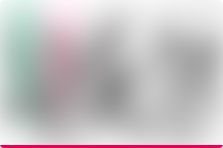What is the purpose of the initiative?
Carefully analyze the image and provide a thorough answer to the question.

The purpose of the initiative is to combat misleading environmental claims in the fashion industry, reflecting a growing awareness and demand for sustainability in consumer goods.